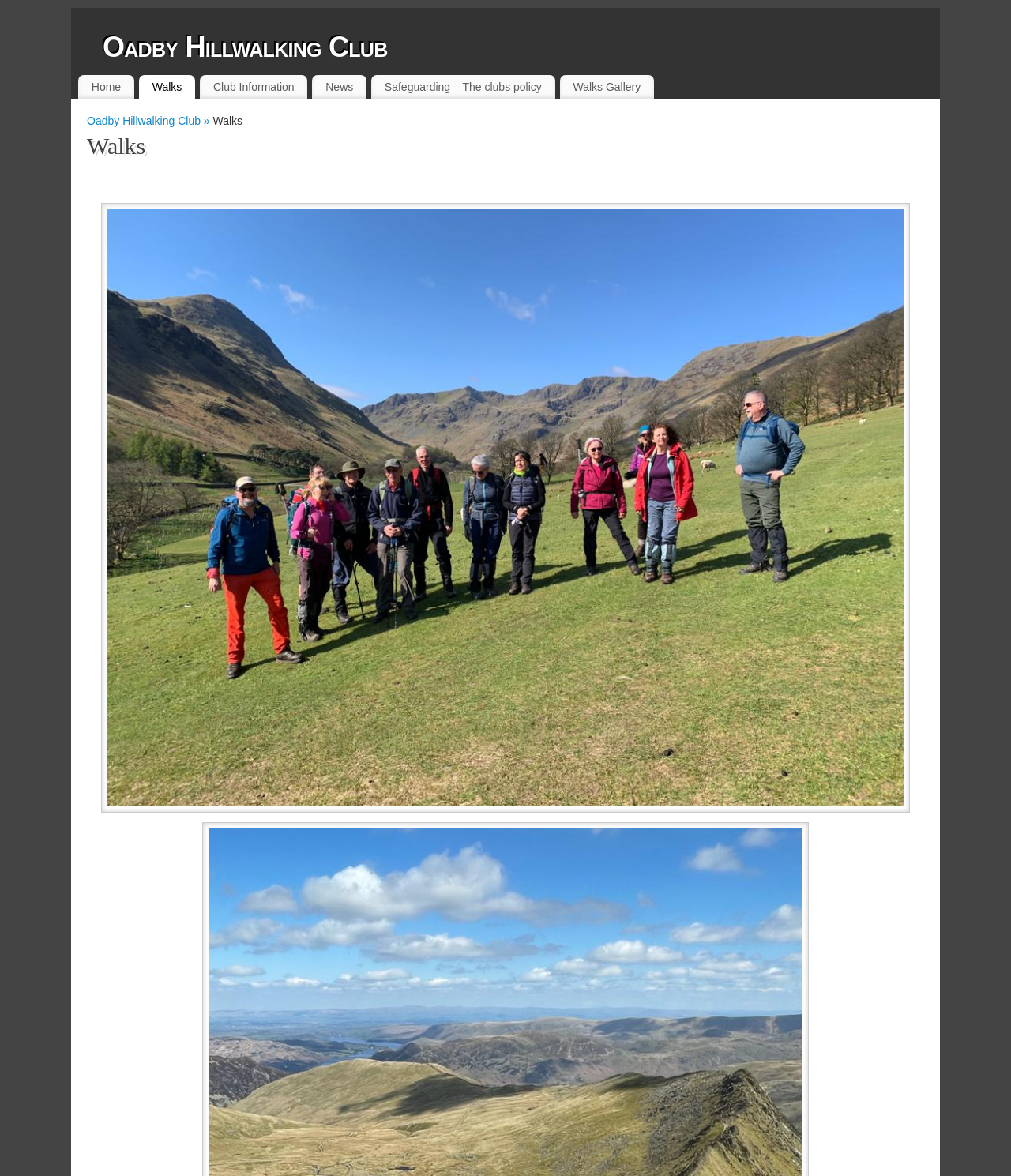Locate the bounding box coordinates of the clickable area needed to fulfill the instruction: "check news".

[0.309, 0.066, 0.363, 0.082]